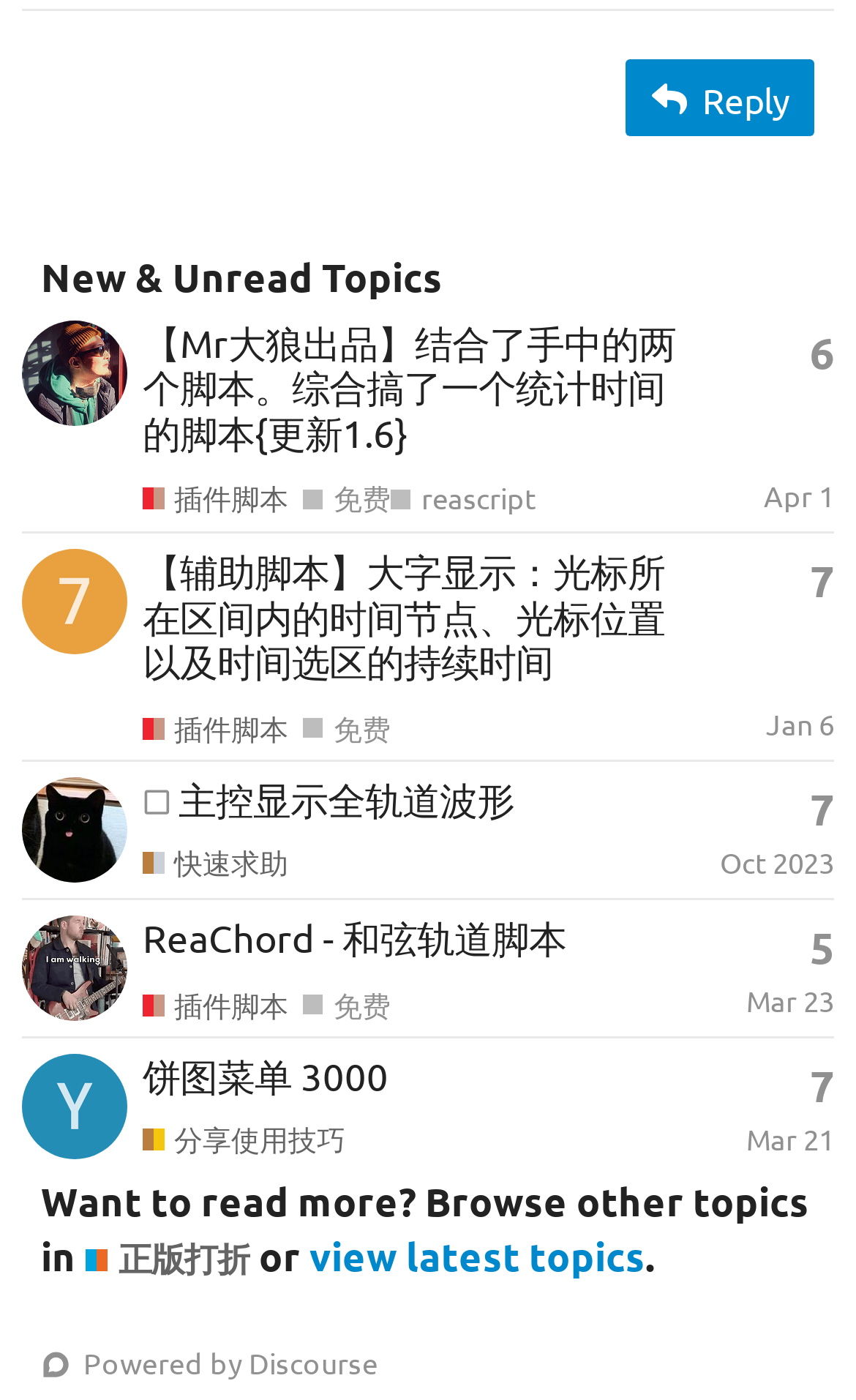What is the category of the topics listed on this page?
Refer to the screenshot and respond with a concise word or phrase.

正版打折